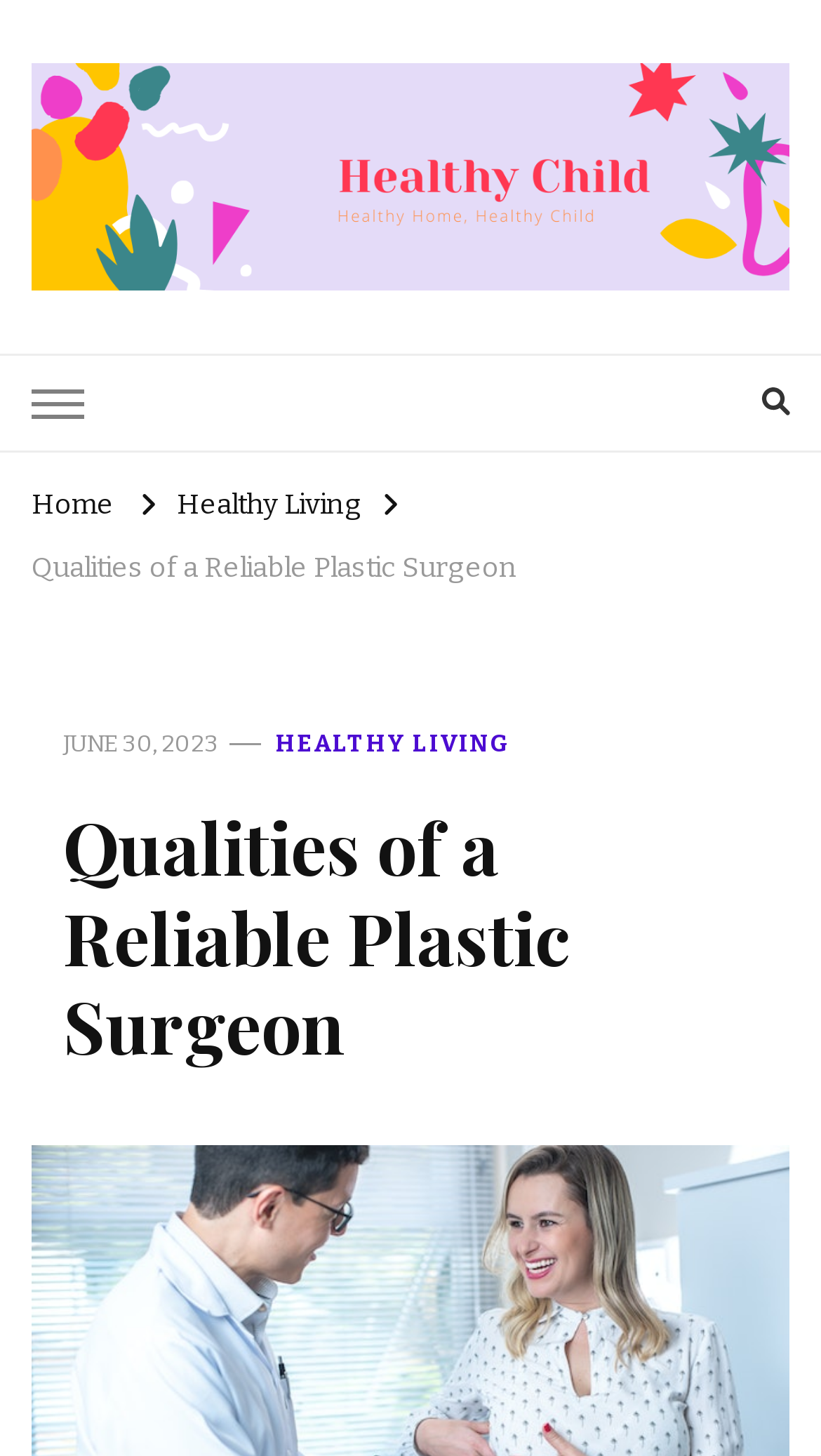What is the main heading displayed on the webpage? Please provide the text.

Qualities of a Reliable Plastic Surgeon